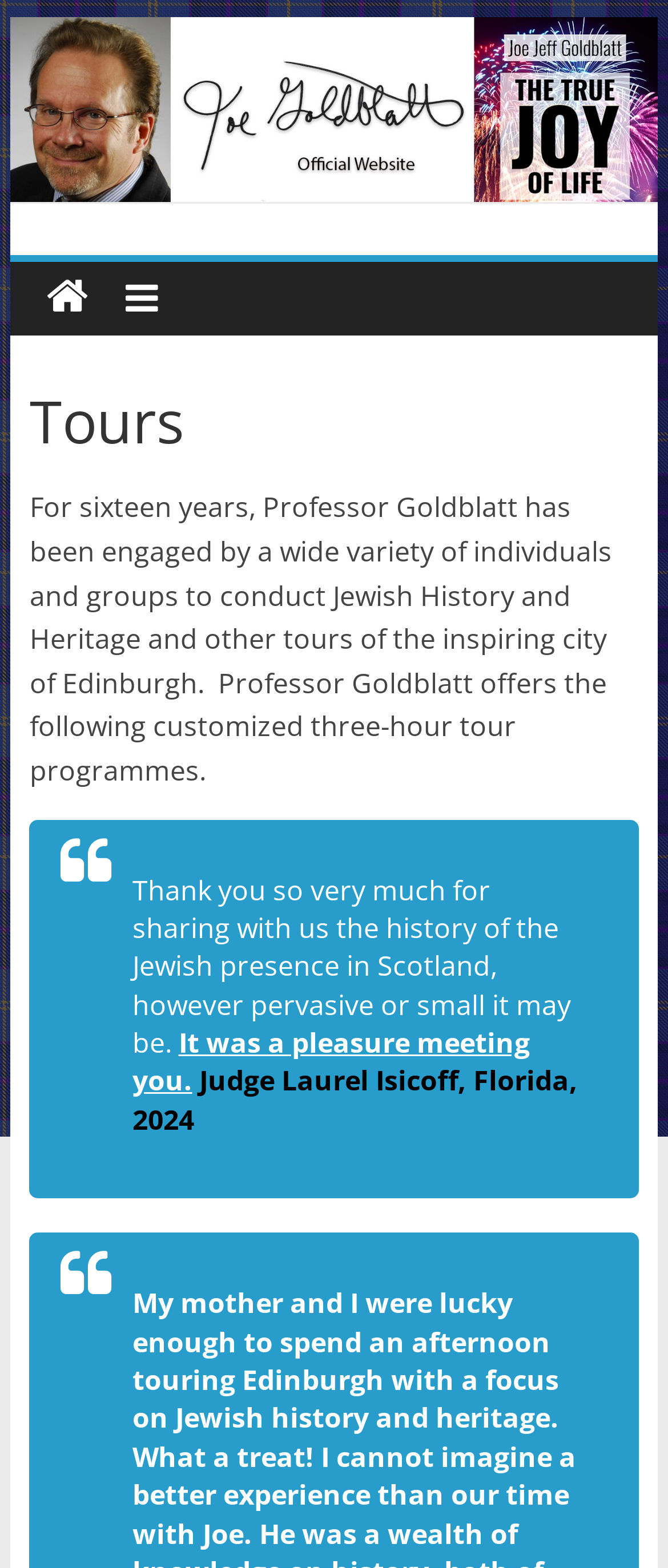Based on the element description Joe Jeff Goldblatt, identify the bounding box of the UI element in the given webpage screenshot. The coordinates should be in the format (top-left x, top-left y, bottom-right x, bottom-right y) and must be between 0 and 1.

[0.042, 0.136, 0.552, 0.324]